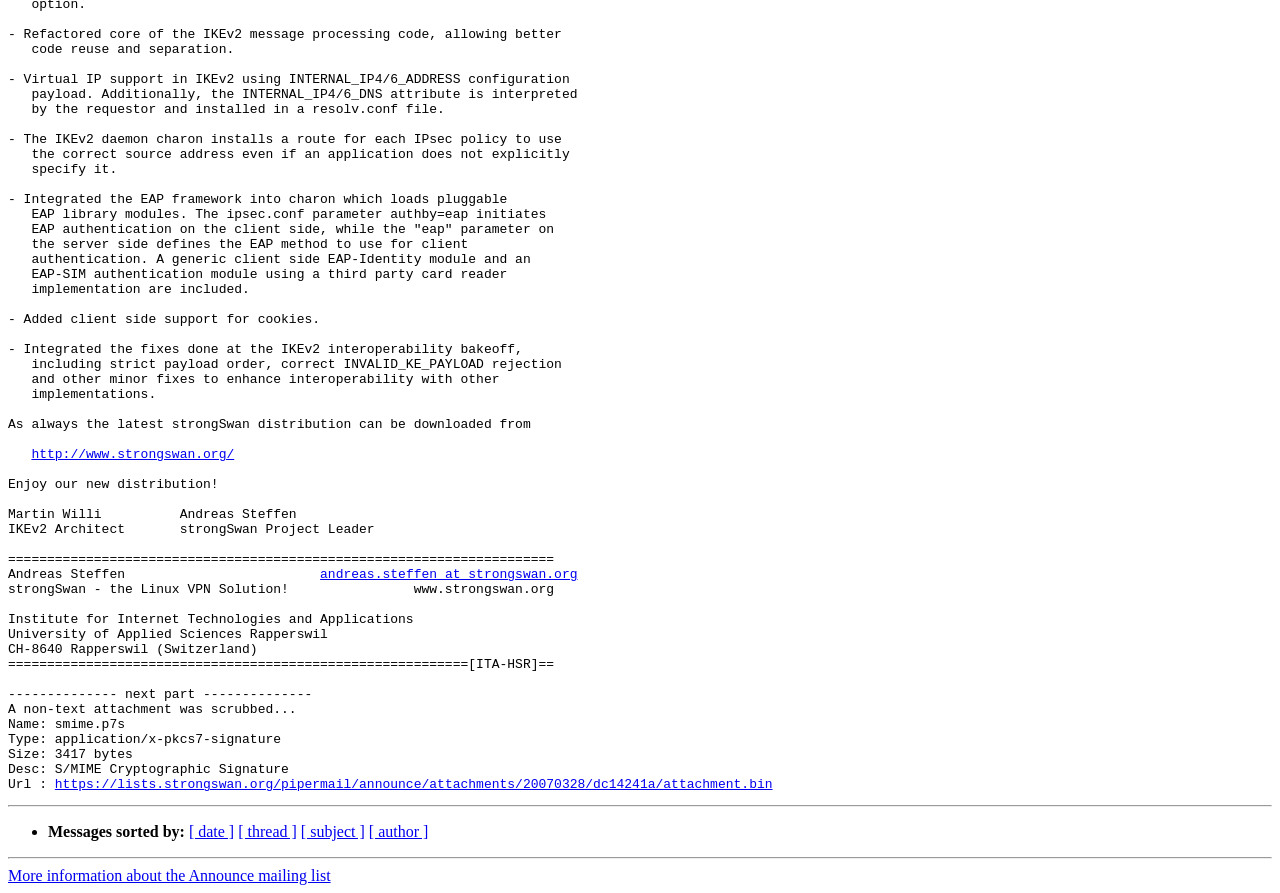Determine the bounding box coordinates of the UI element described below. Use the format (top-left x, top-left y, bottom-right x, bottom-right y) with floating point numbers between 0 and 1: [ subject ]

[0.235, 0.922, 0.285, 0.941]